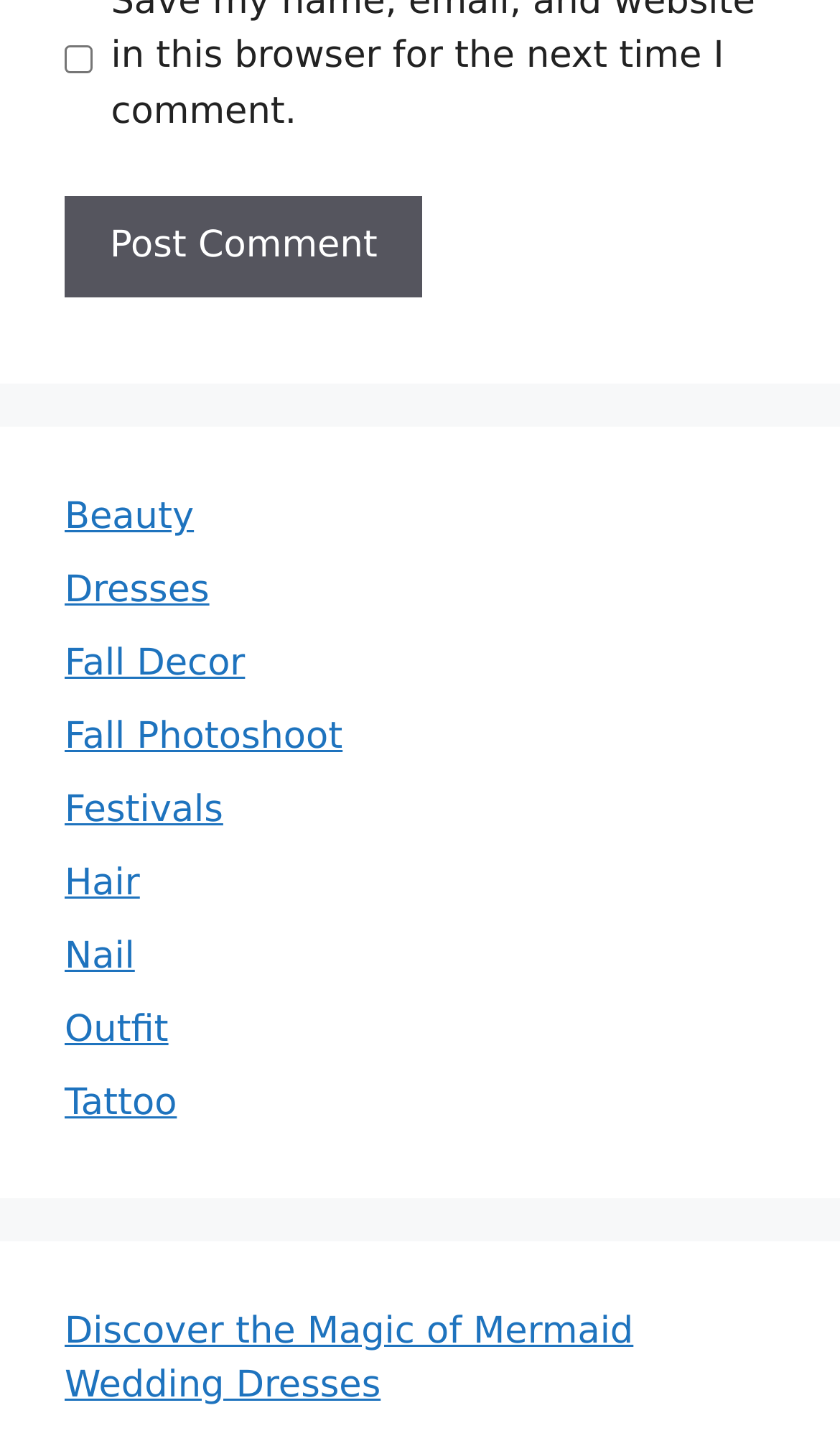Reply to the question with a single word or phrase:
What is the category of the link 'Fall Decor'?

Seasonal